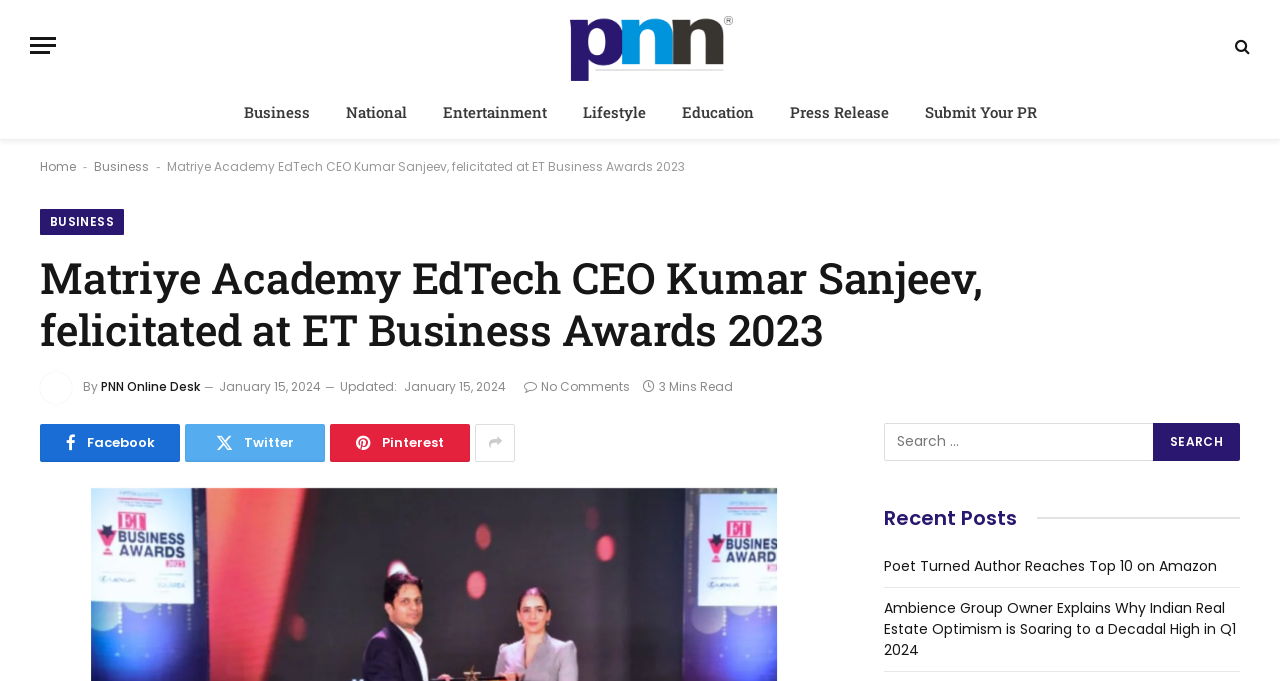How many minutes does it take to read the article?
From the screenshot, provide a brief answer in one word or phrase.

3 Mins